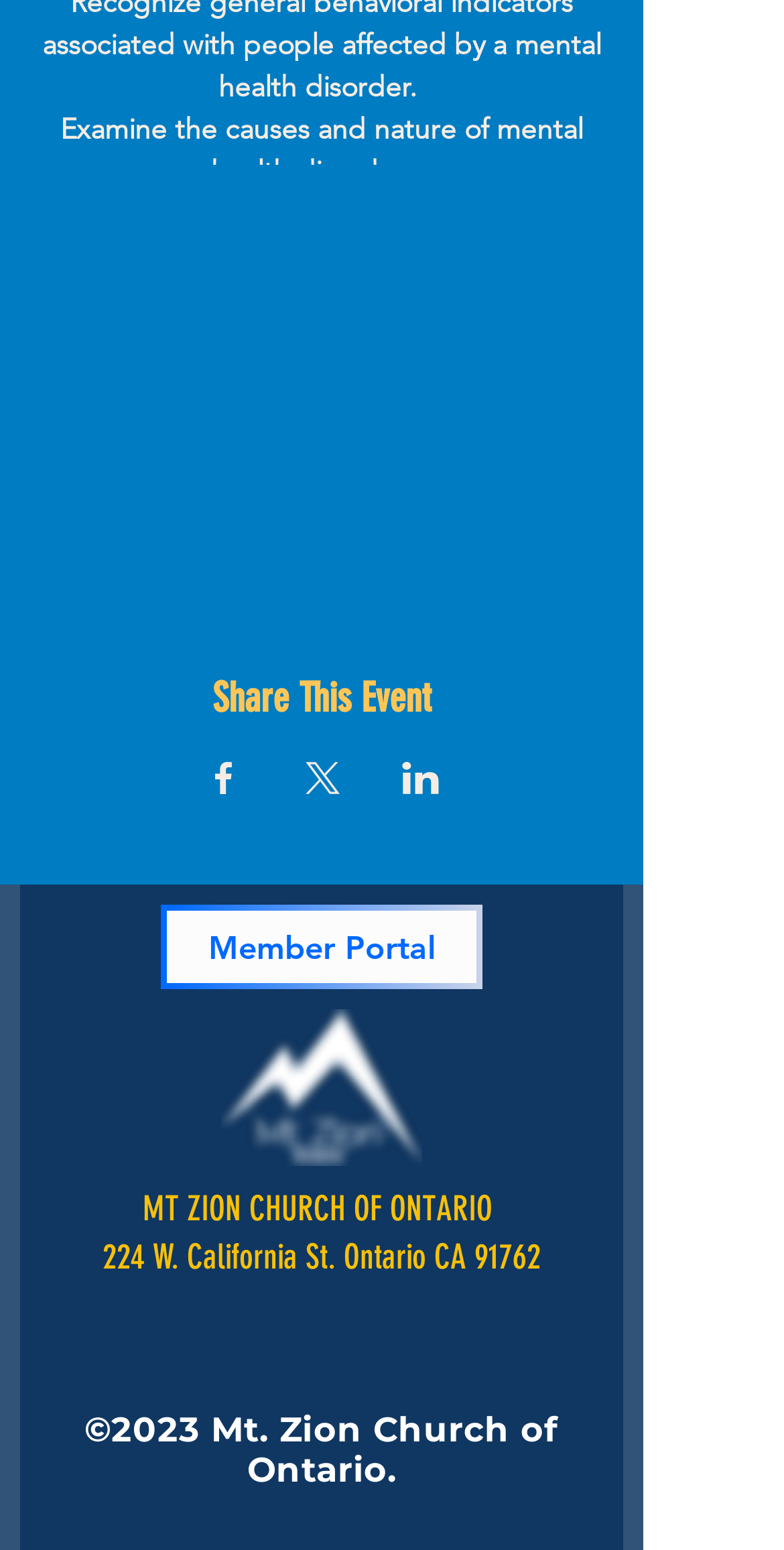Provide a one-word or brief phrase answer to the question:
What social media platforms are available?

Instagram, YouTube, Facebook, Twitter